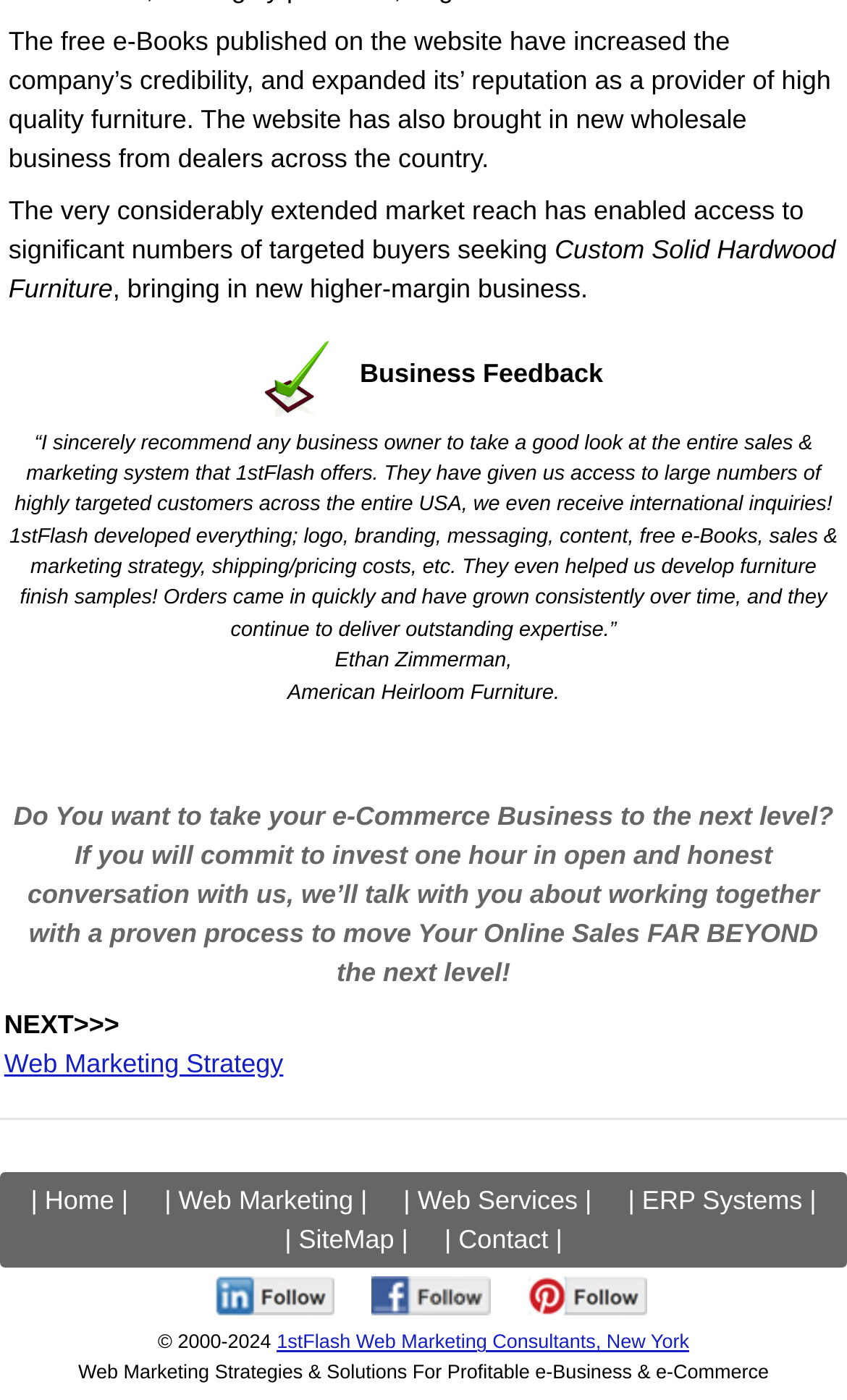Observe the image and answer the following question in detail: Who is the author of the business feedback?

The business feedback is quoted as '“I sincerely recommend any business owner to take a good look at the entire sales & marketing system that 1stFlash offers...”' and is attributed to 'Ethan Zimmerman,' who is the author of the business feedback.